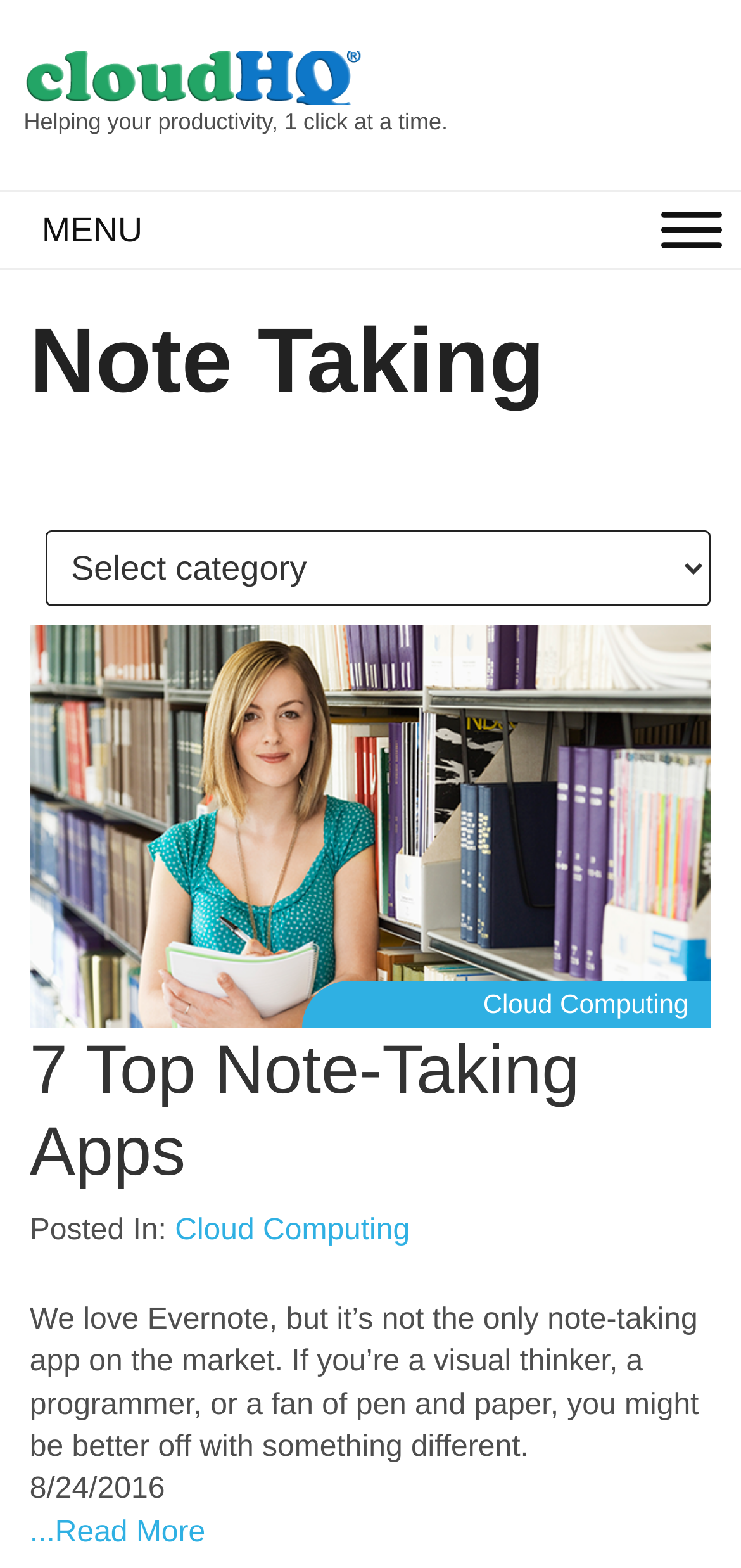Predict the bounding box of the UI element that fits this description: "MENUMENU".

[0.056, 0.122, 0.205, 0.171]